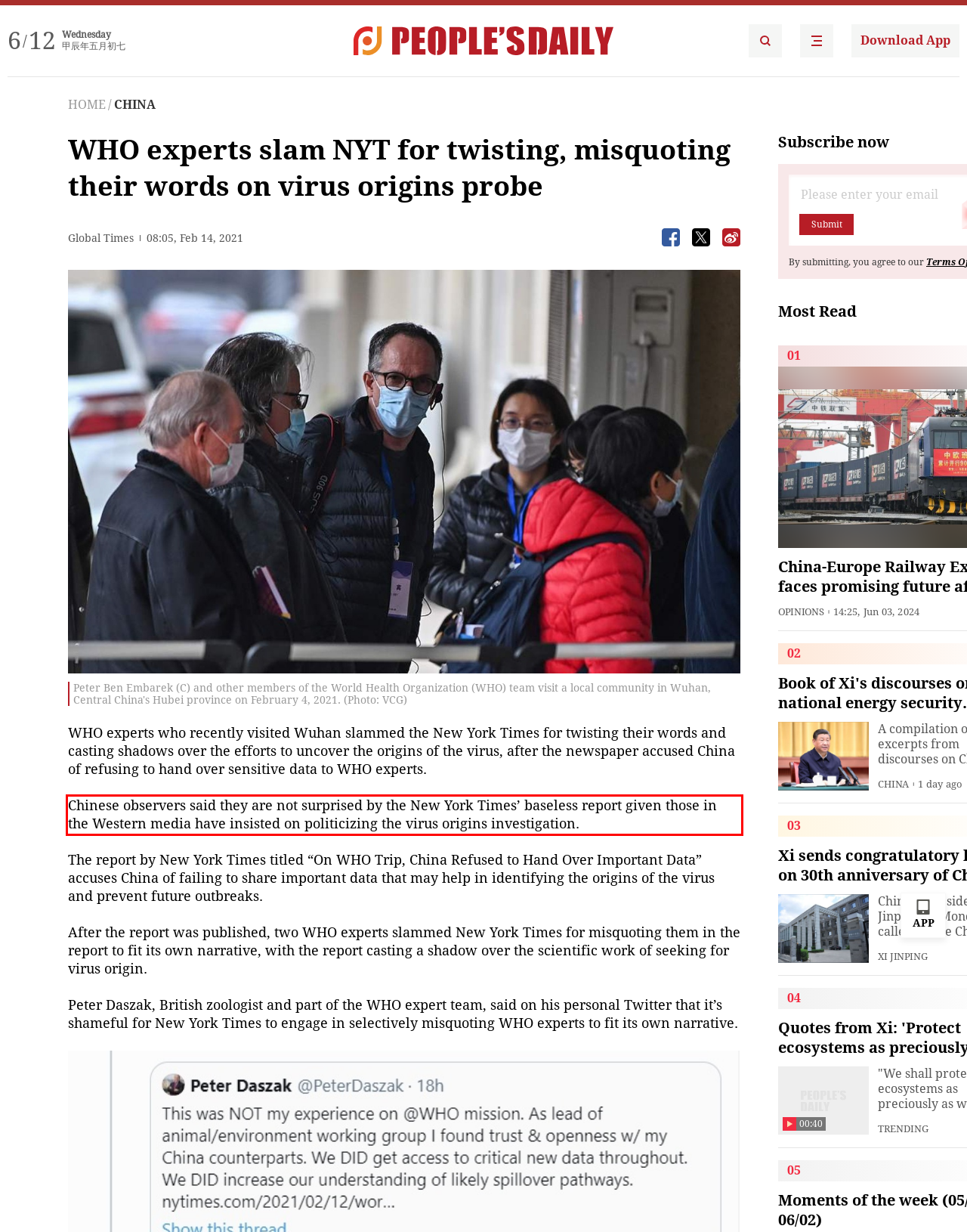Within the screenshot of a webpage, identify the red bounding box and perform OCR to capture the text content it contains.

Chinese observers said they are not surprised by the New York Times’ baseless report given those in the Western media have insisted on politicizing the virus origins investigation.